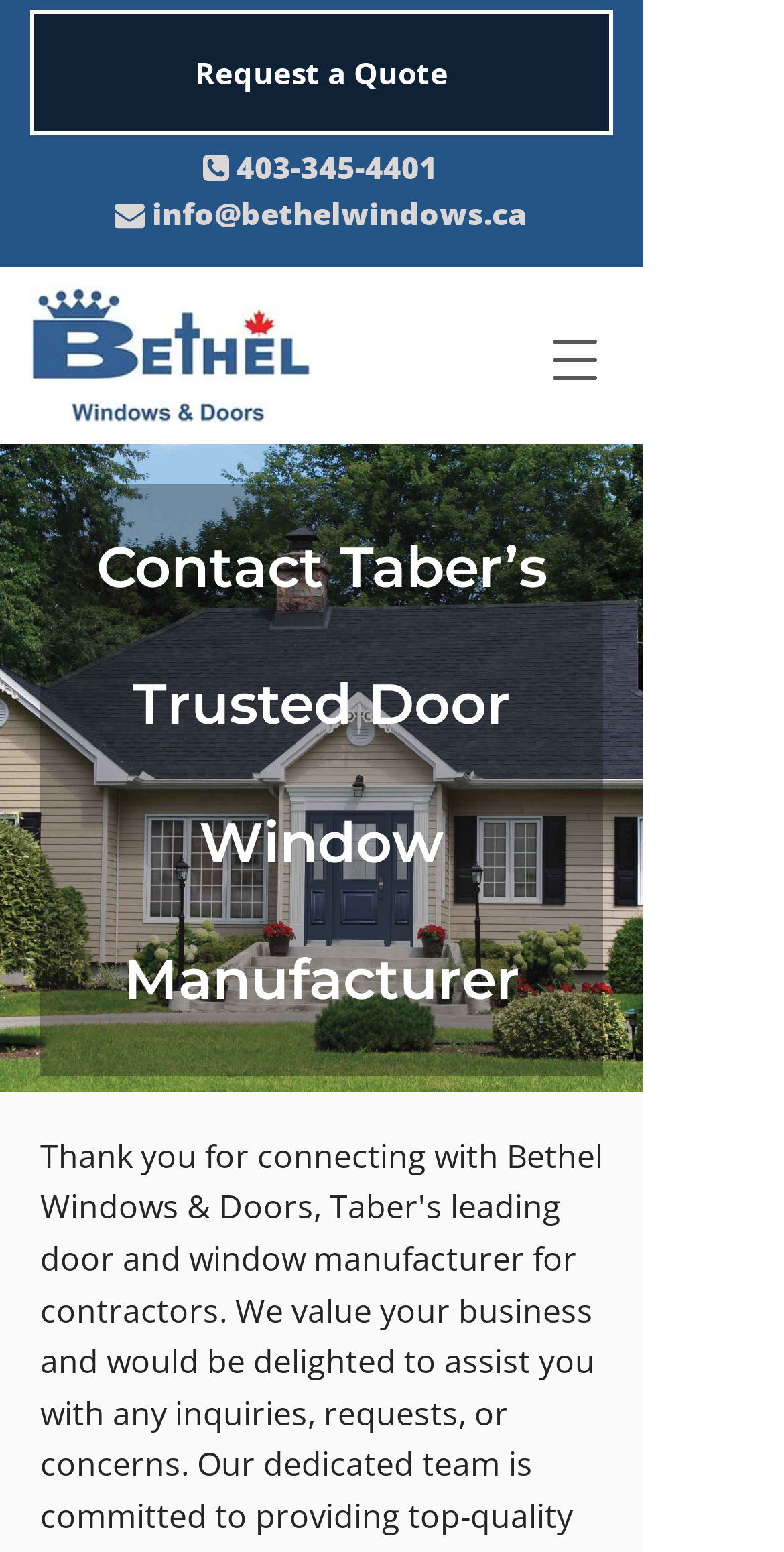Can you extract the primary headline text from the webpage?

Contact Taber’s Trusted Door Window Manufacturer